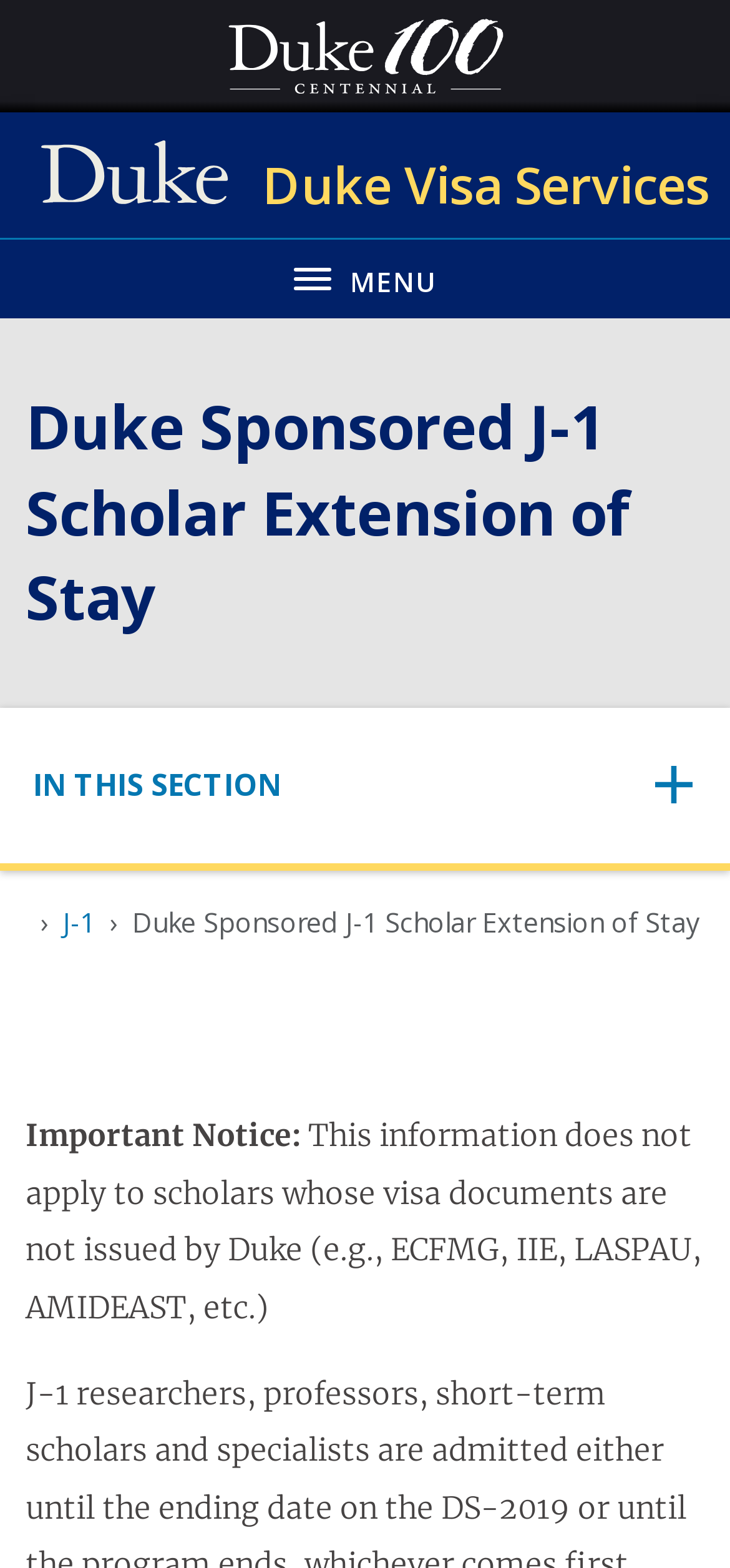Answer the question with a single word or phrase: 
What is the warning or notice on the webpage?

Important Notice